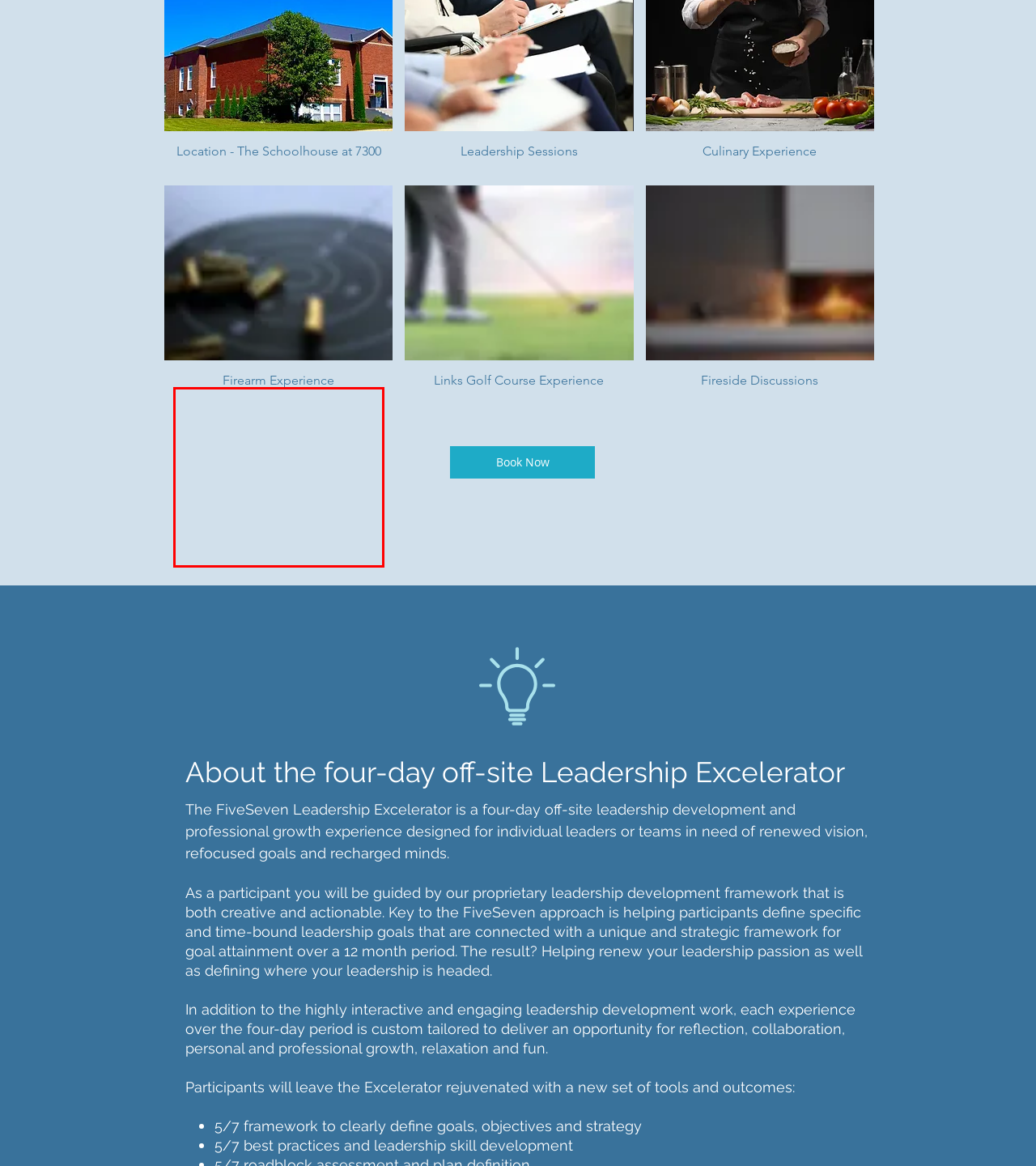Look at the screenshot of the webpage, locate the red rectangle bounding box, and generate the text content that it contains.

Whether you're unfamiliar with firearms or an expert marksman, this experience will leave you educated, energized and asking for more. Safety is our highest priority in this experience and we take thorough precautionary measures to assure both a safe and fun outing. Although participation isn't mandatory, all costs are included for each participant to experience firing multiple firearms at our private range.